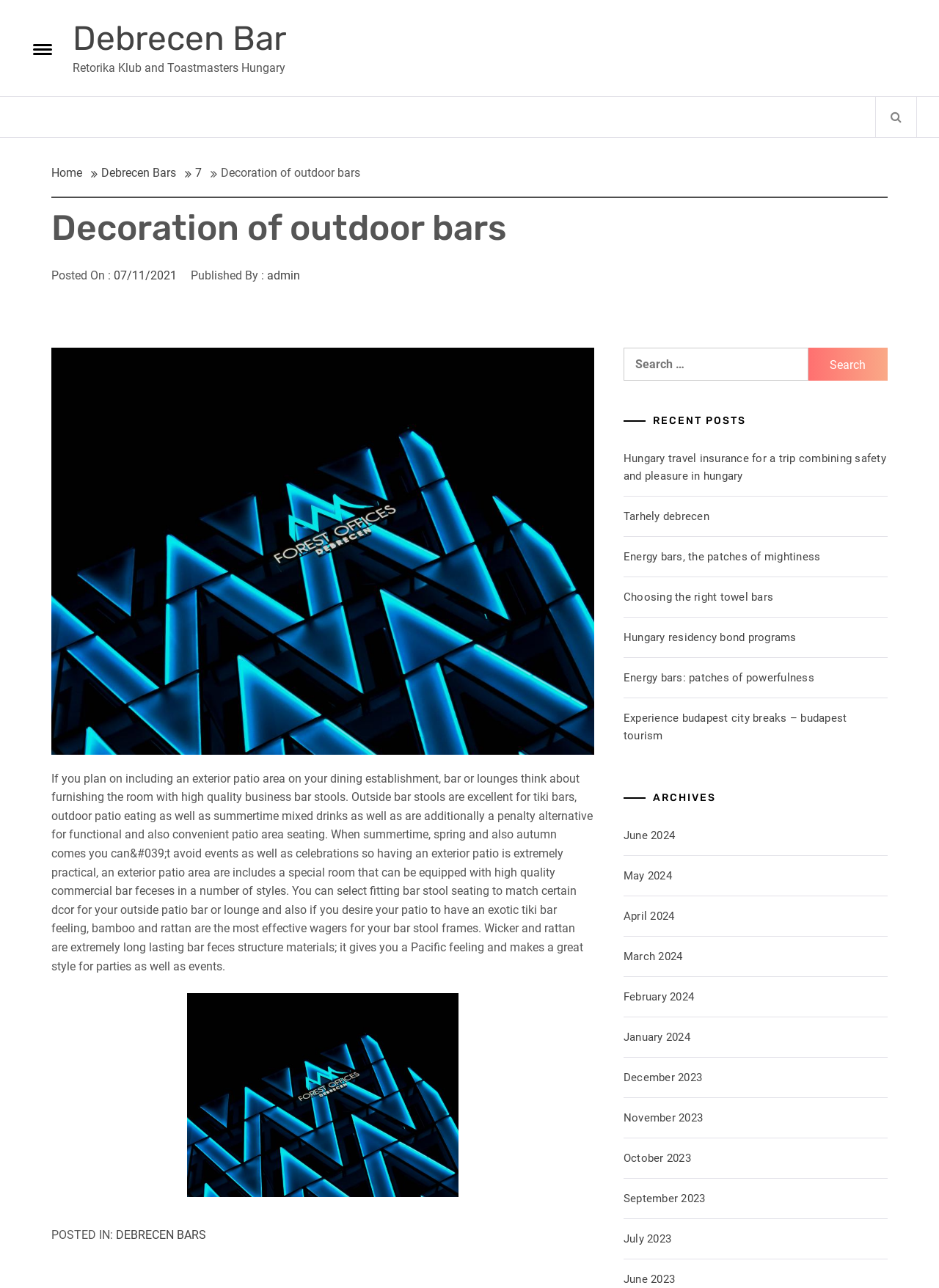Provide a short answer to the following question with just one word or phrase: What is the category of the current post?

Debrecen Bars